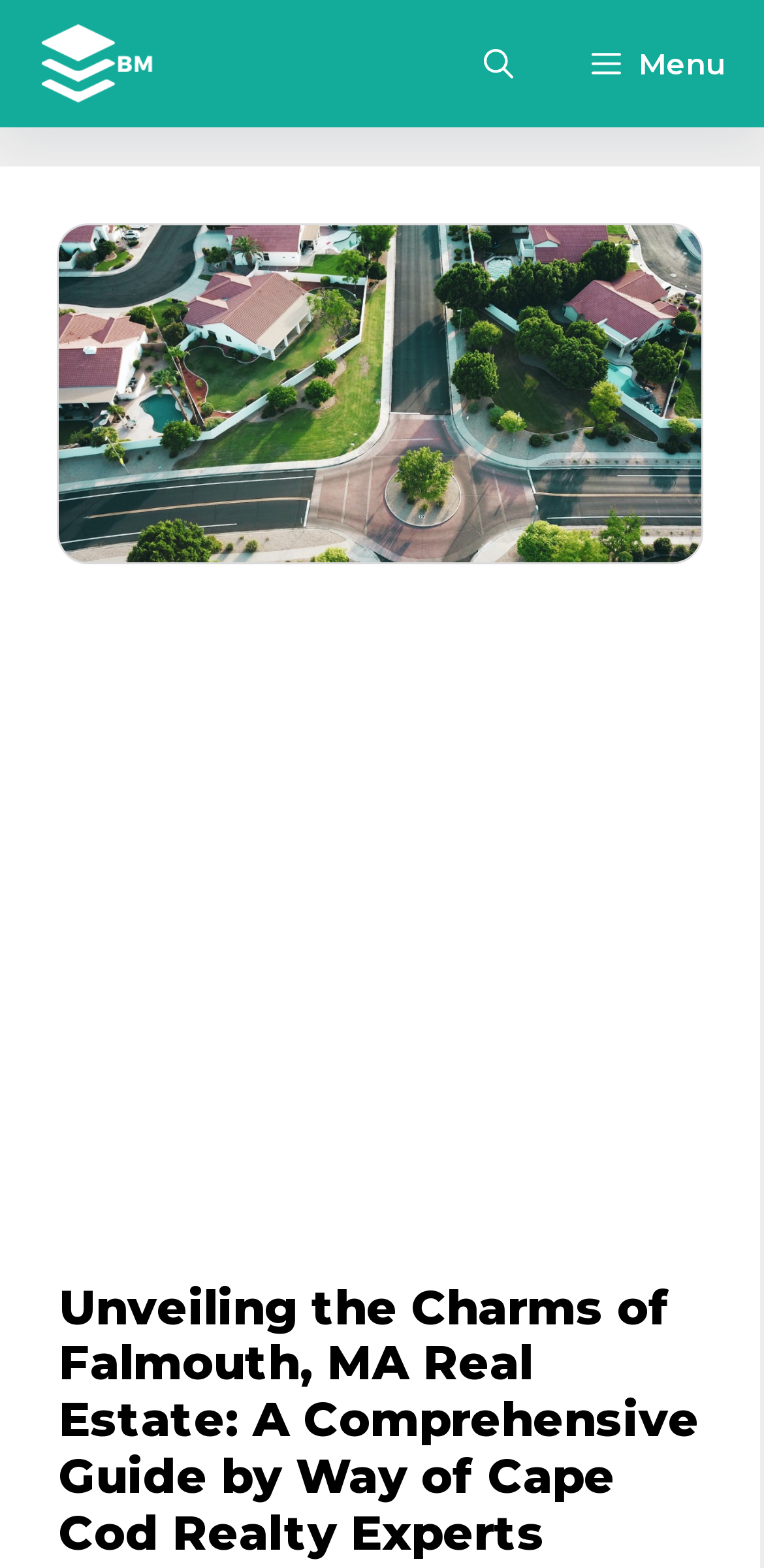Who is the realty expert?
Using the visual information, answer the question in a single word or phrase.

Cape Cod Realty Experts